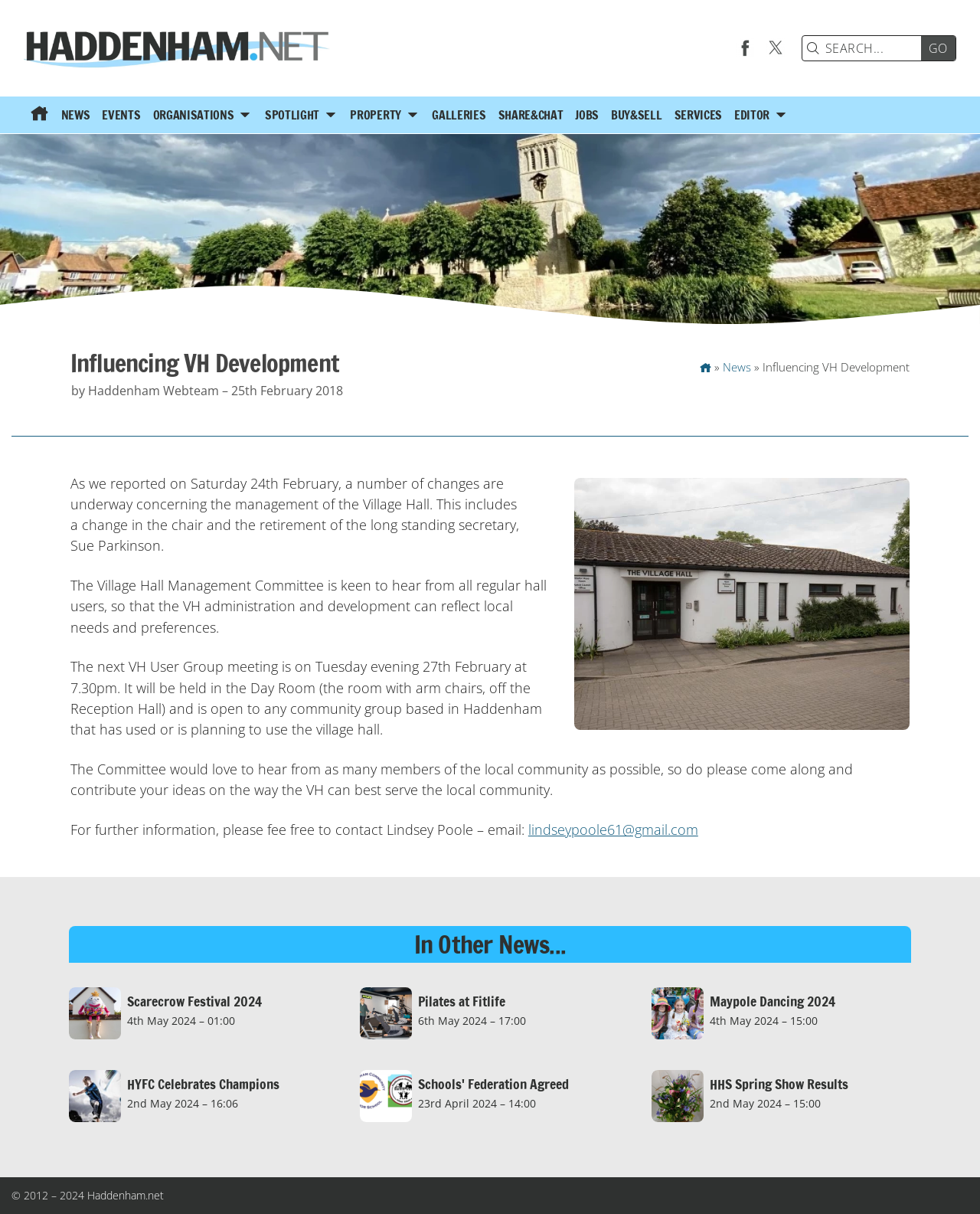Specify the bounding box coordinates of the element's region that should be clicked to achieve the following instruction: "Visit our Facebook Page". The bounding box coordinates consist of four float numbers between 0 and 1, in the format [left, top, right, bottom].

[0.751, 0.031, 0.77, 0.046]